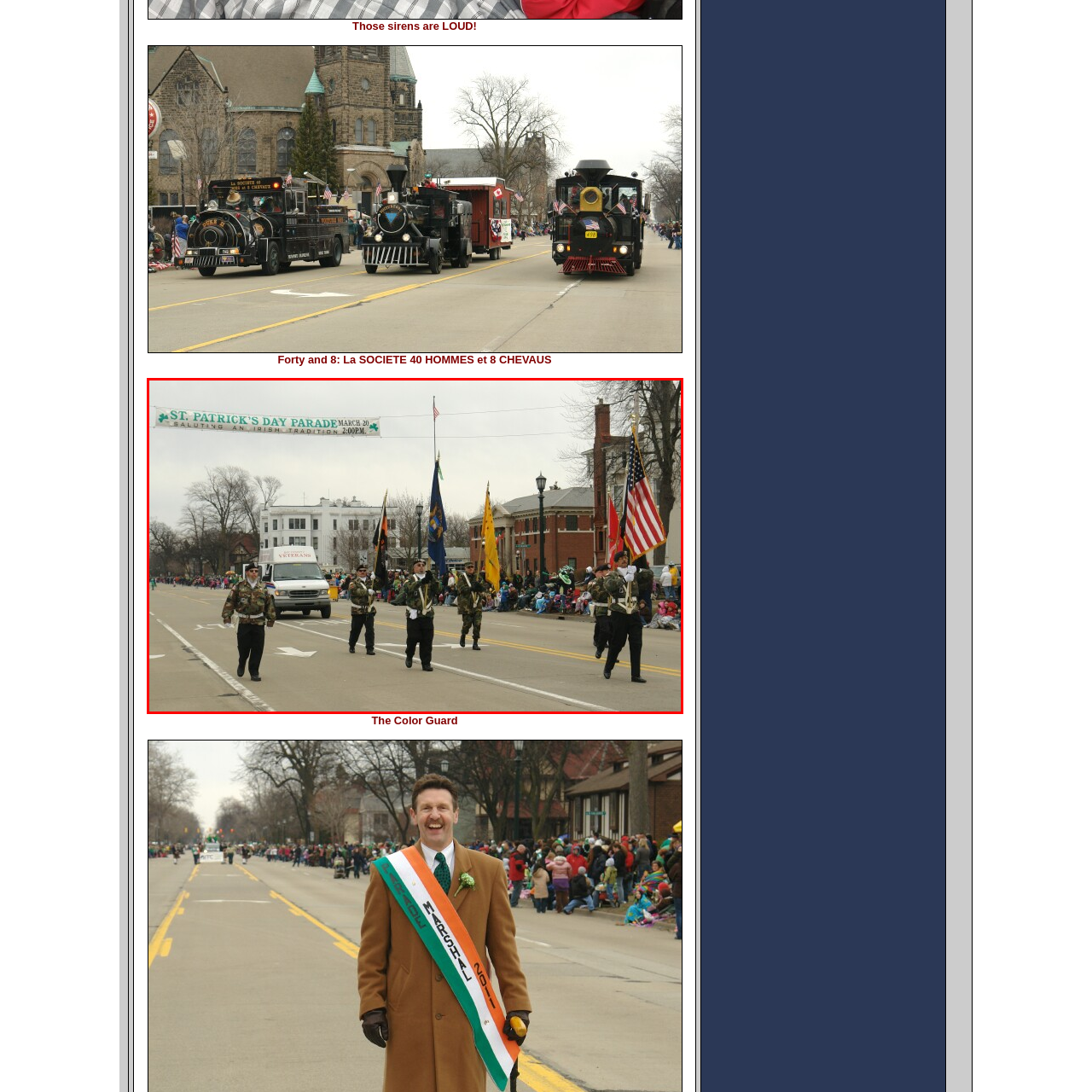Explain in detail what is happening in the image that is surrounded by the red box.

The image captures a lively scene from the St. Patrick's Day Parade, held on March 20. In this moment, a group of veterans in military attire marches proudly down a street lined with spectators. The men, wearing camouflage uniforms and holding various flags, including the American flag, lead the procession with a sense of honor. Behind them, a large banner announcing the parade spans the street, emphasizing its celebration of Irish tradition. The backdrop features a mix of historical and modern buildings, while the crowd, wrapped in colorful clothing, eagerly watches the festivities unfold, contributing to the vibrant atmosphere of the event.